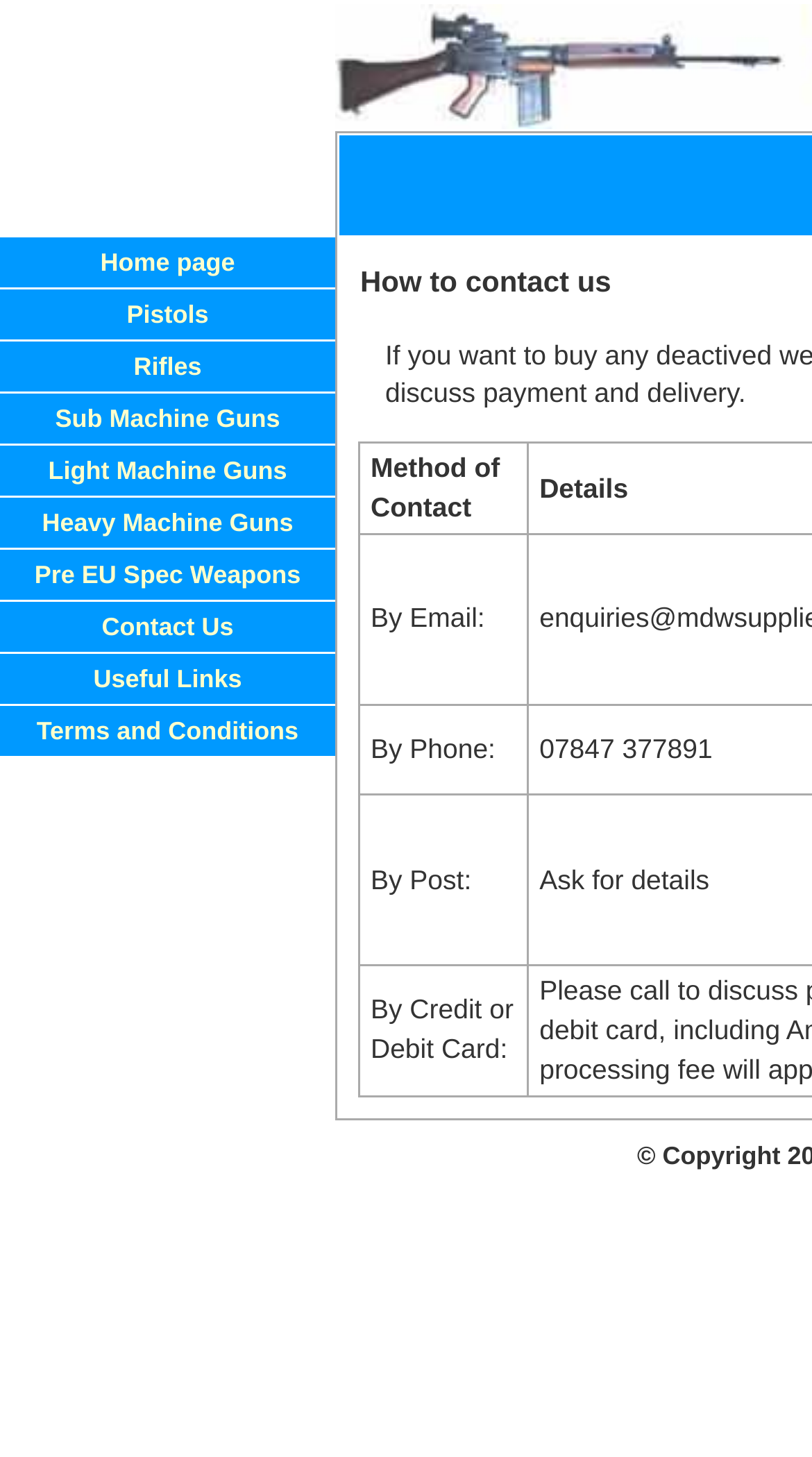Please answer the following question using a single word or phrase: 
What is the last link in the navigation menu?

Terms and Conditions